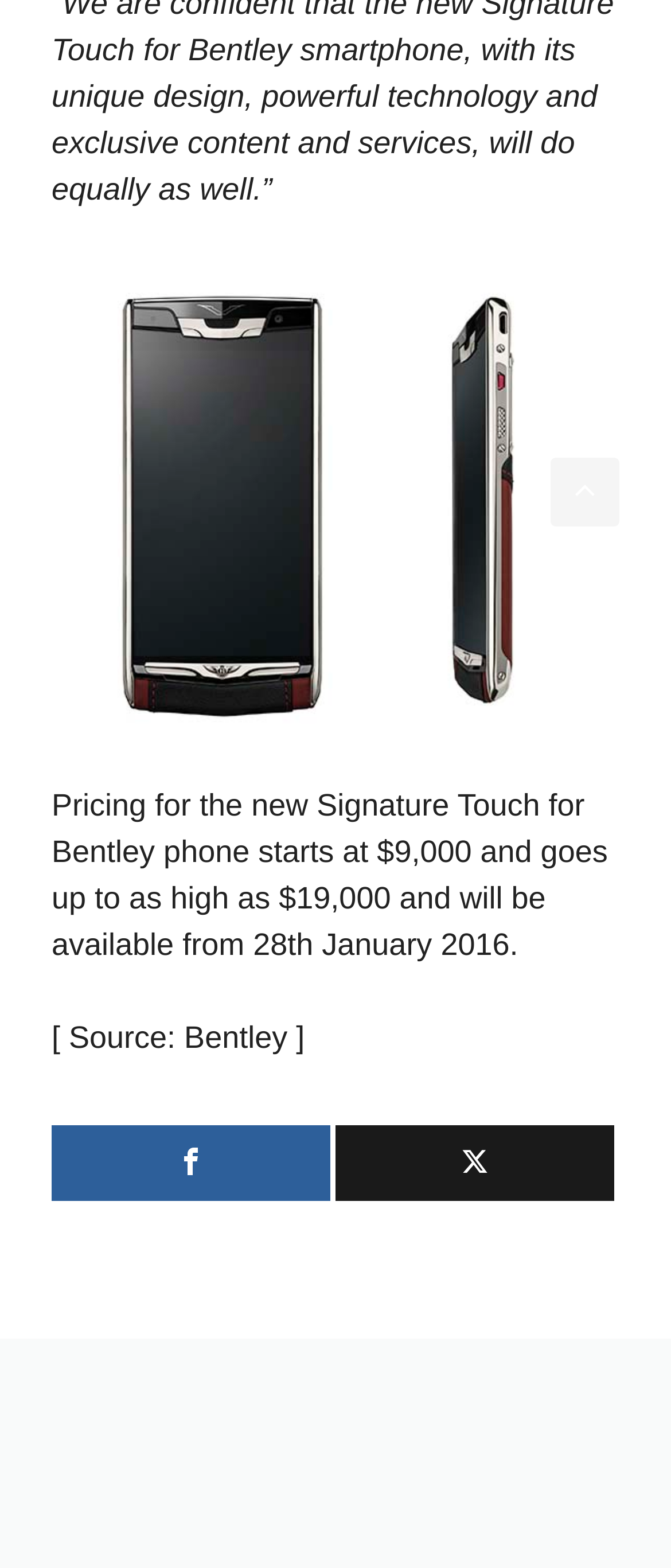What is the availability date of the Vertu Signature Touch for Bentley phone?
Using the image, provide a detailed and thorough answer to the question.

The availability date of the Vertu Signature Touch for Bentley phone can be found in the StaticText element with the text 'Pricing for the new Signature Touch for Bentley phone starts at $9,000 and goes up to as high as $19,000 and will be available from 28th January 2016.'